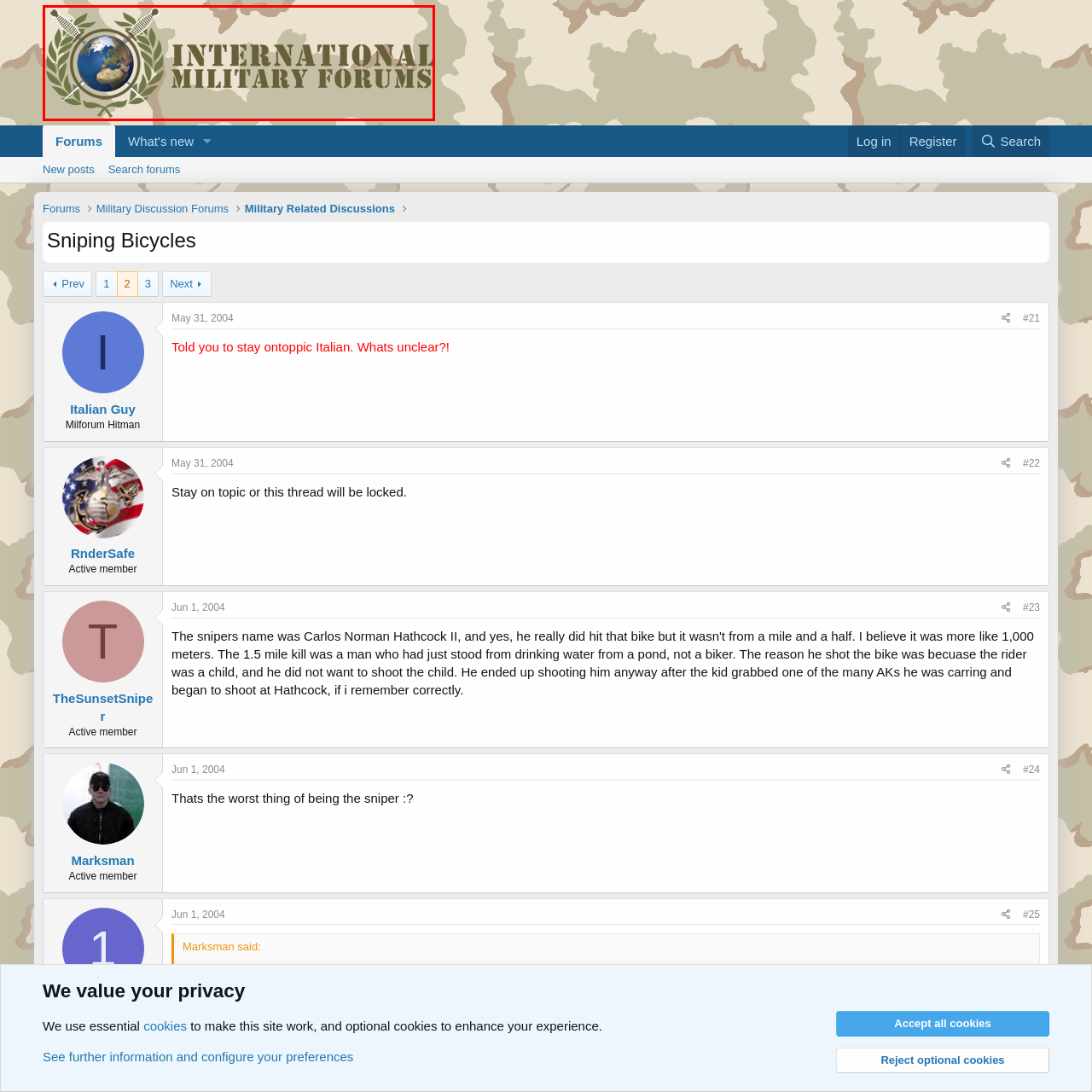View the part of the image surrounded by red, What pattern is featured in the background? Respond with a concise word or phrase.

Camouflage